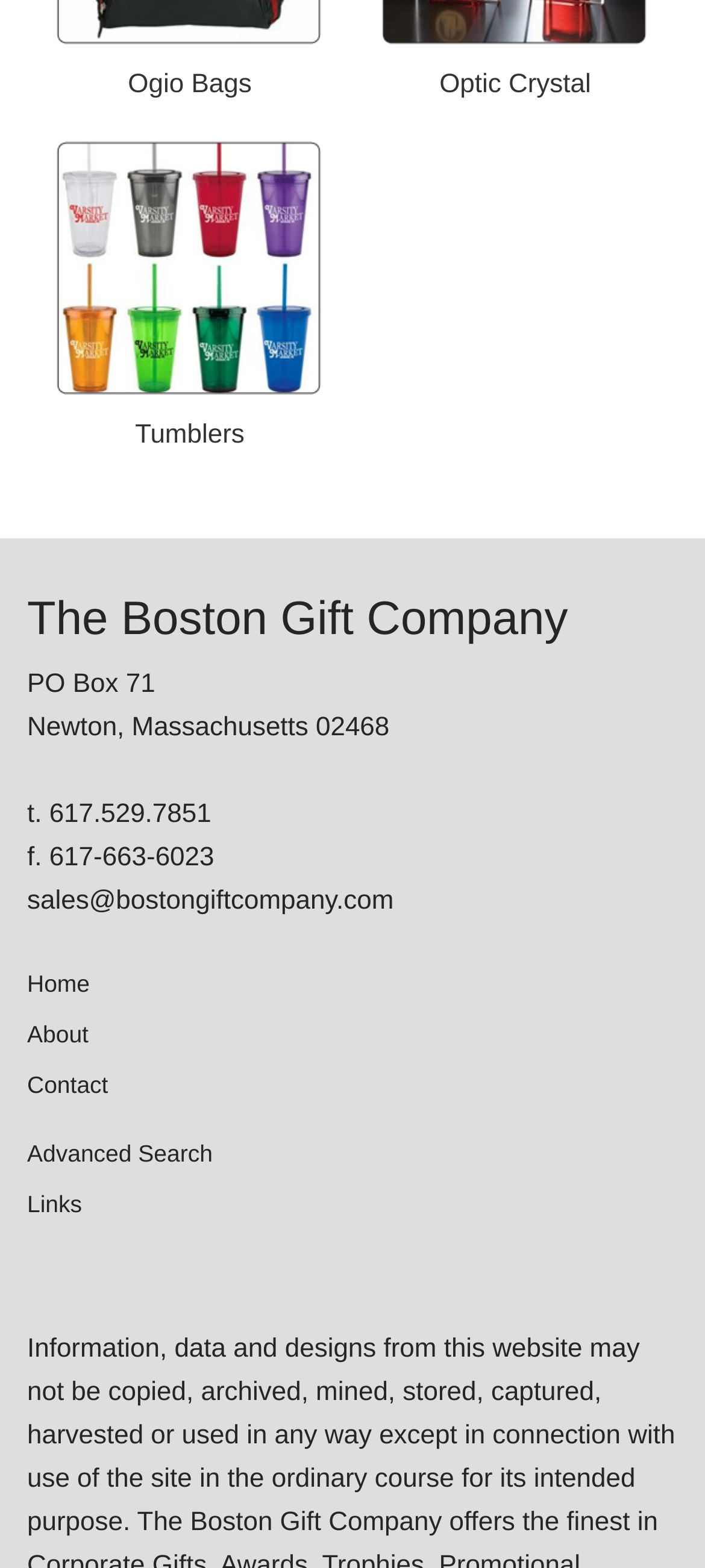Observe the image and answer the following question in detail: What is the email address?

The email address can be found in the link element with the text 'sales@bostongiftcompany.com' which is located below the phone number.